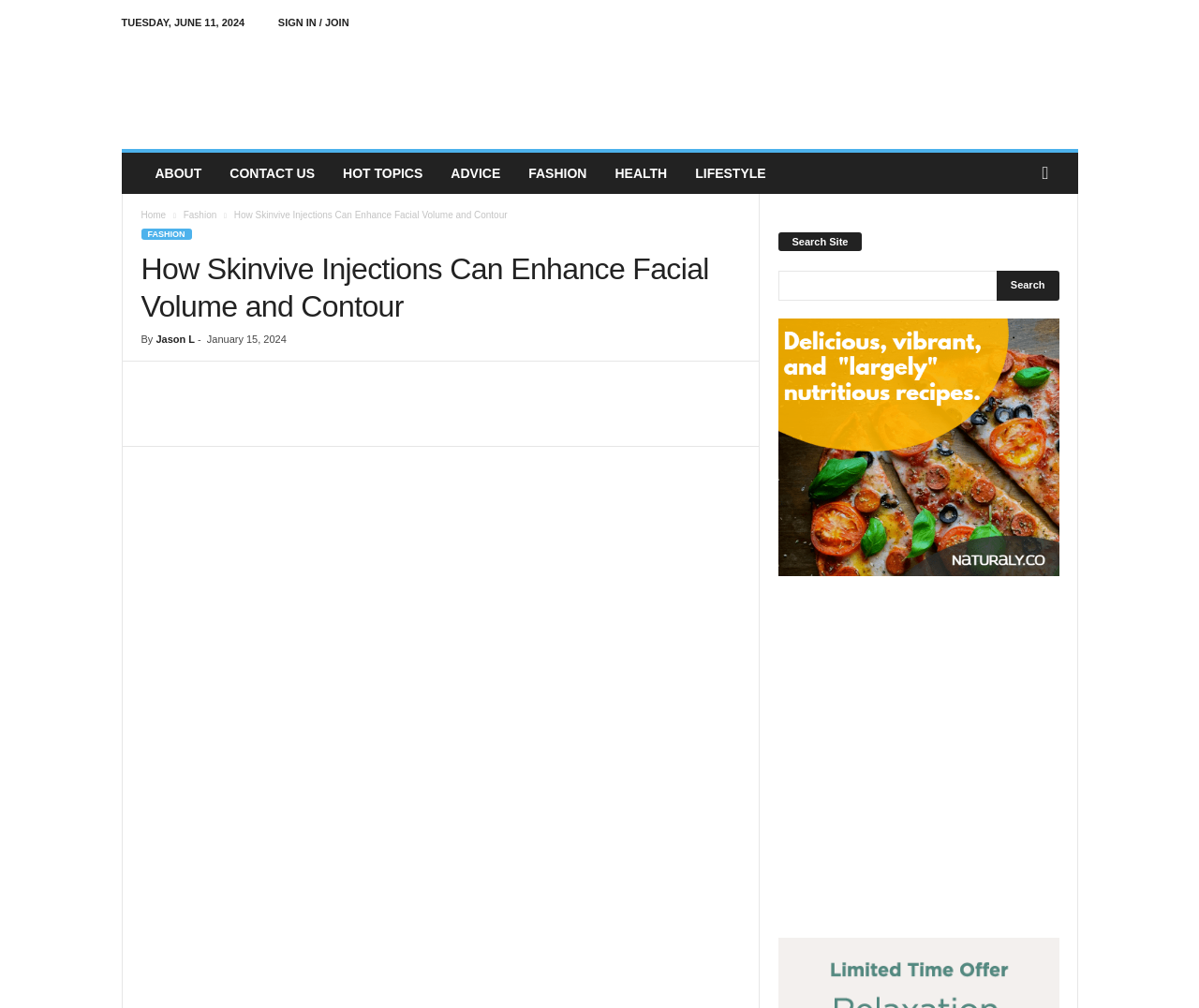Locate the bounding box coordinates of the UI element described by: "Health". Provide the coordinates as four float numbers between 0 and 1, formatted as [left, top, right, bottom].

[0.501, 0.151, 0.568, 0.192]